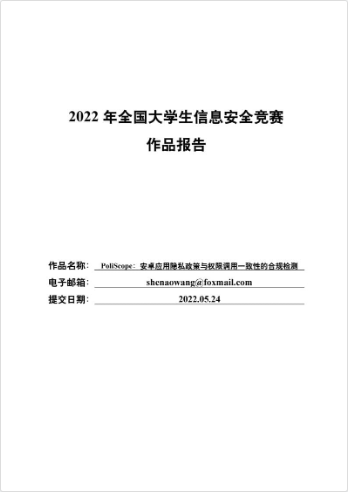Give an in-depth summary of the scene depicted in the image.

The image features a LaTeX document titled "2022 年全国大学生信息安全竞赛 作品报告," which translates to "2022 National College Student Information Security Competition Work Report." The document includes a header displaying the title prominently, along with sections for the work name, email address of the author (shenaowang@foxmail.com), and the submission date, noted as "2022.05.24." This layout is typical for formal reports, particularly in academic or competitive contexts, emphasizing clarity and professionalism.